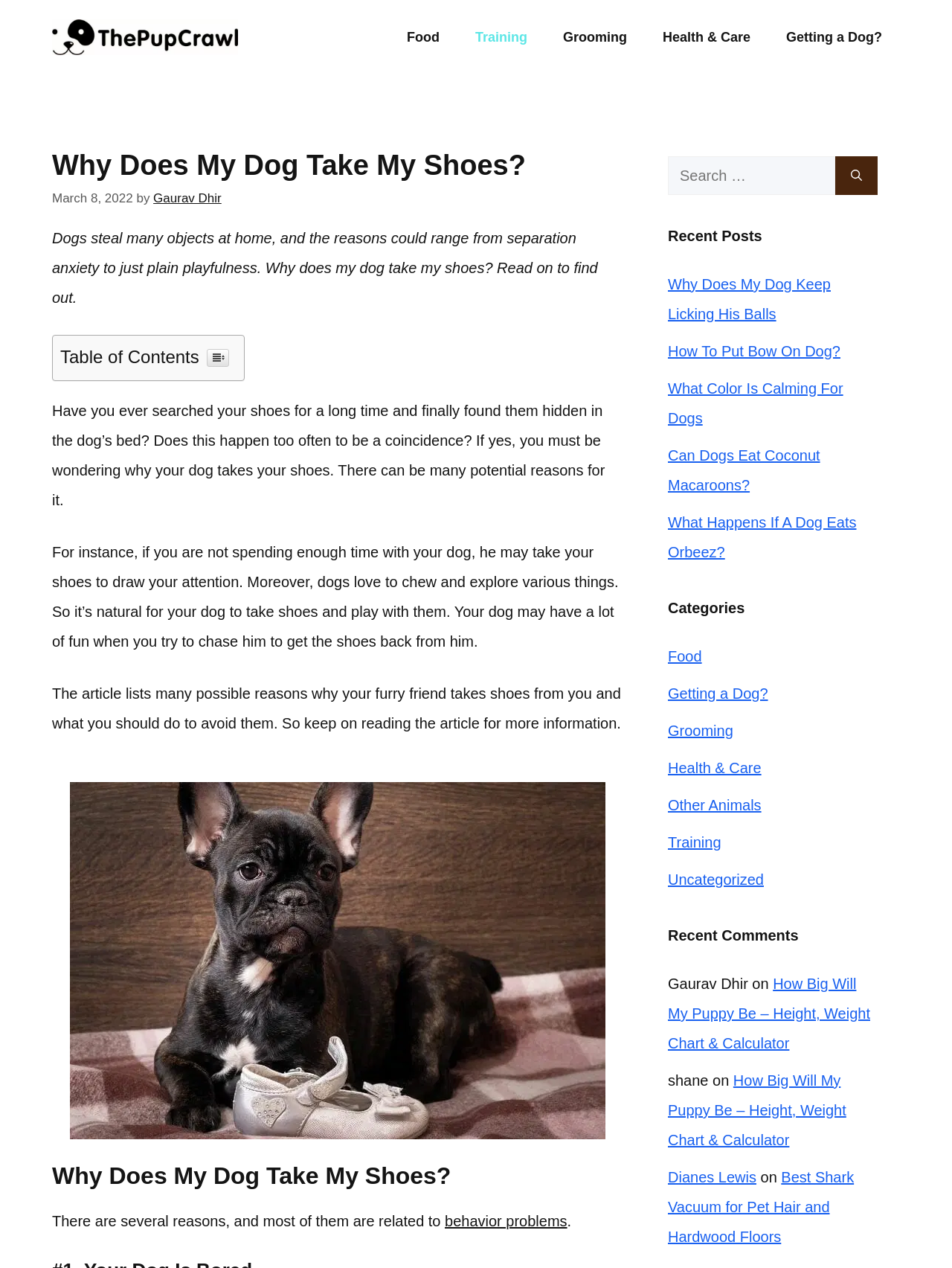Please identify the bounding box coordinates of the region to click in order to complete the task: "Search for something". The coordinates must be four float numbers between 0 and 1, specified as [left, top, right, bottom].

[0.702, 0.123, 0.877, 0.154]